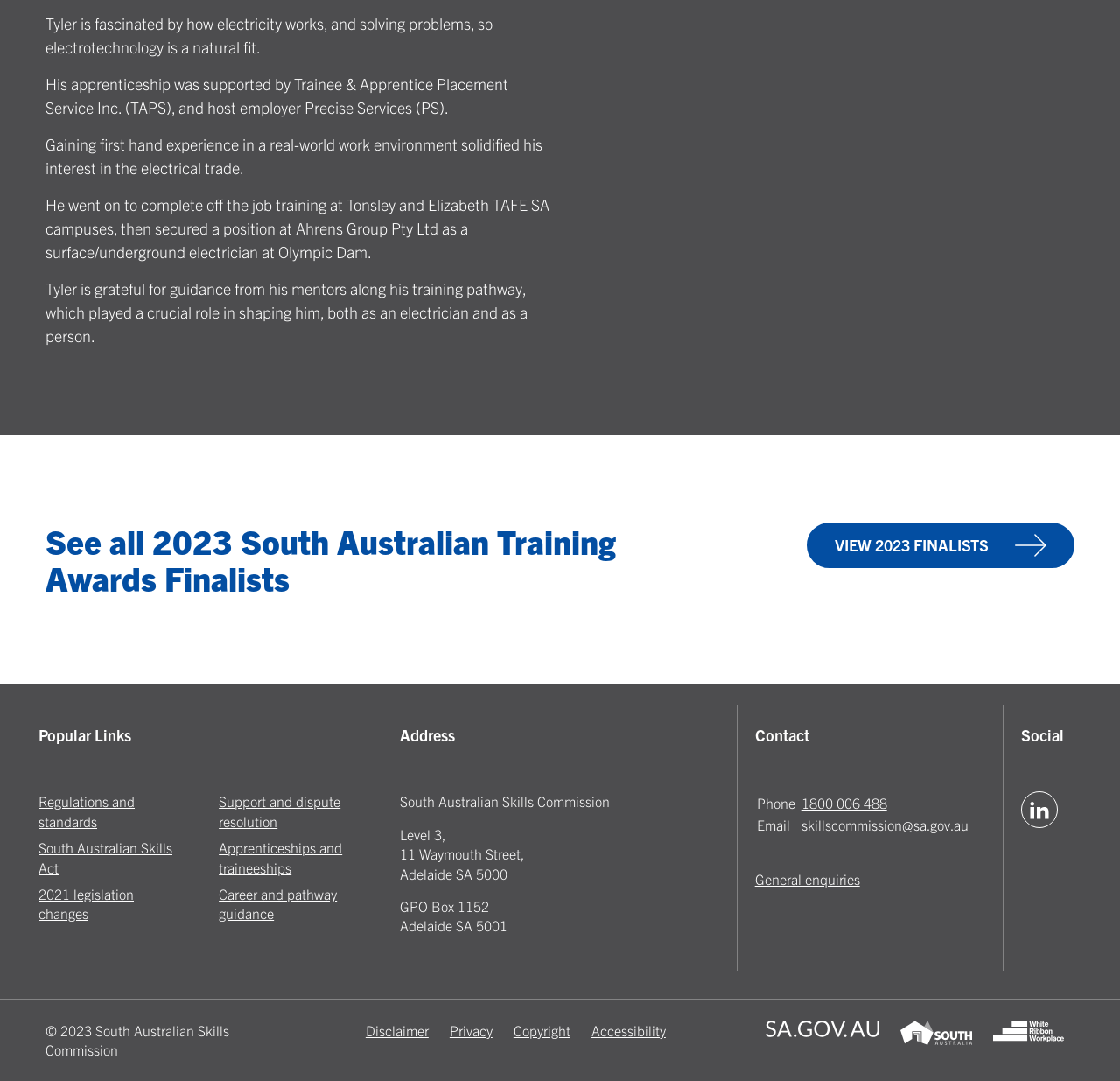Given the webpage screenshot, identify the bounding box of the UI element that matches this description: "skillscommission@sa.gov.au".

[0.715, 0.754, 0.865, 0.771]